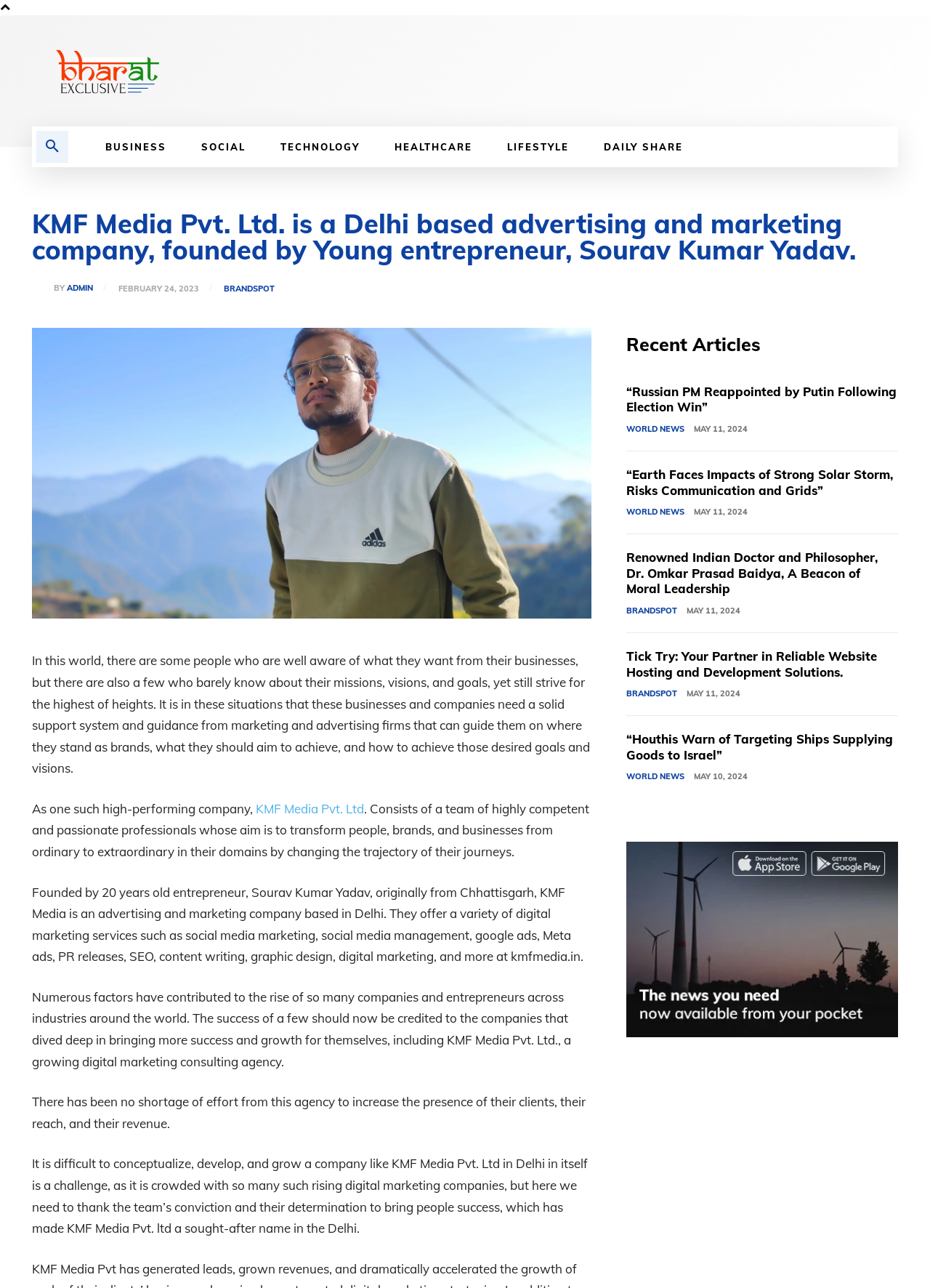How many recent articles are listed on the webpage?
Refer to the image and give a detailed answer to the question.

The recent articles are listed under the heading 'Recent Articles'. There are 5 article links listed, each with a title and a date. The titles of the articles are 'Russian PM Reappointed by Putin Following Election Win', 'Earth Faces Impacts of Strong Solar Storm, Risks Communication and Grids', 'Renowned Indian Doctor and Philosopher, Dr. Omkar Prasad Baidya, A Beacon of Moral Leadership', 'Tick Try: Your Partner in Reliable Website Hosting and Development Solutions.', and 'Houthis Warn of Targeting Ships Supplying Goods to Israel'.